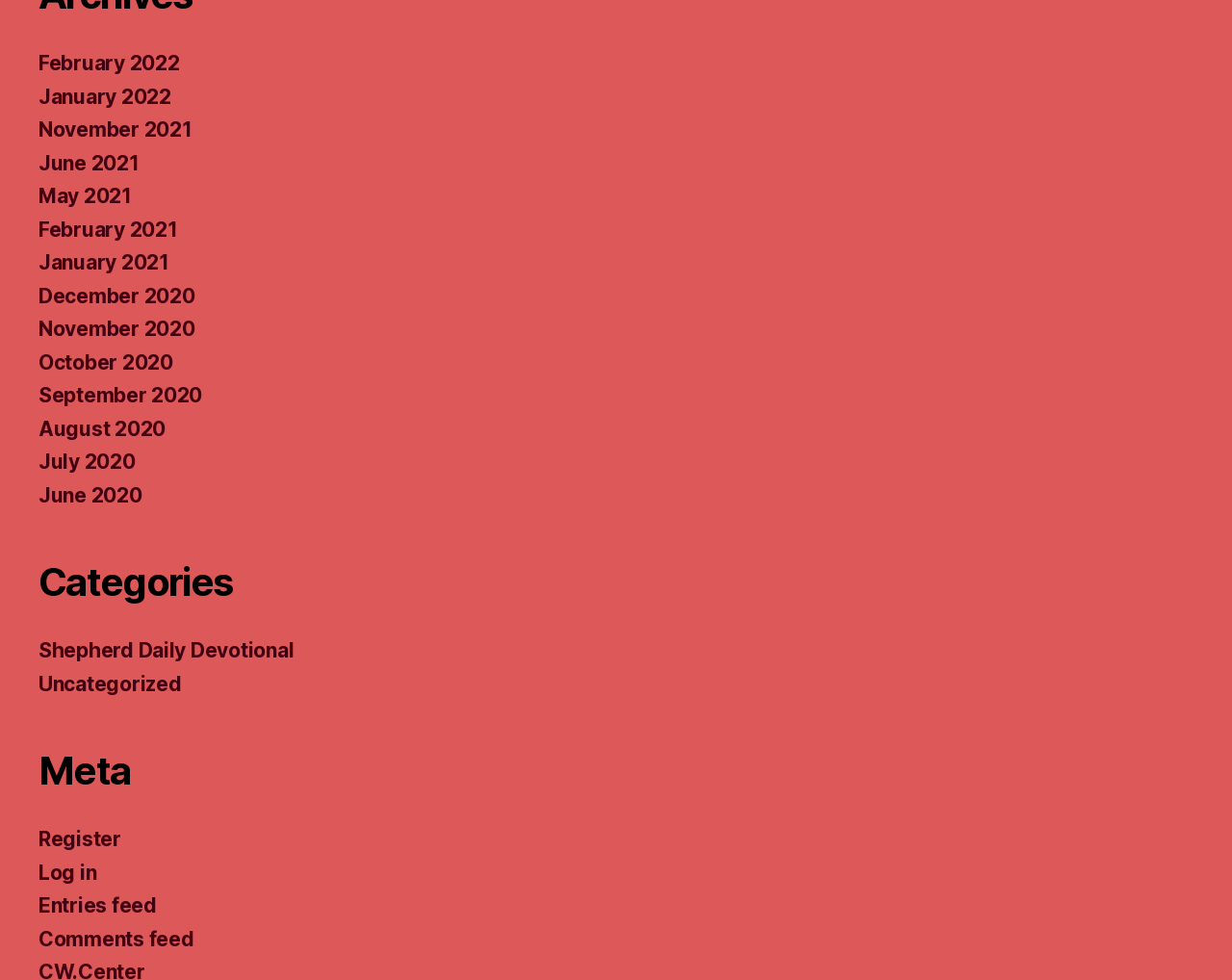Please determine the bounding box coordinates of the element to click on in order to accomplish the following task: "Log in to the website". Ensure the coordinates are four float numbers ranging from 0 to 1, i.e., [left, top, right, bottom].

[0.031, 0.878, 0.078, 0.903]